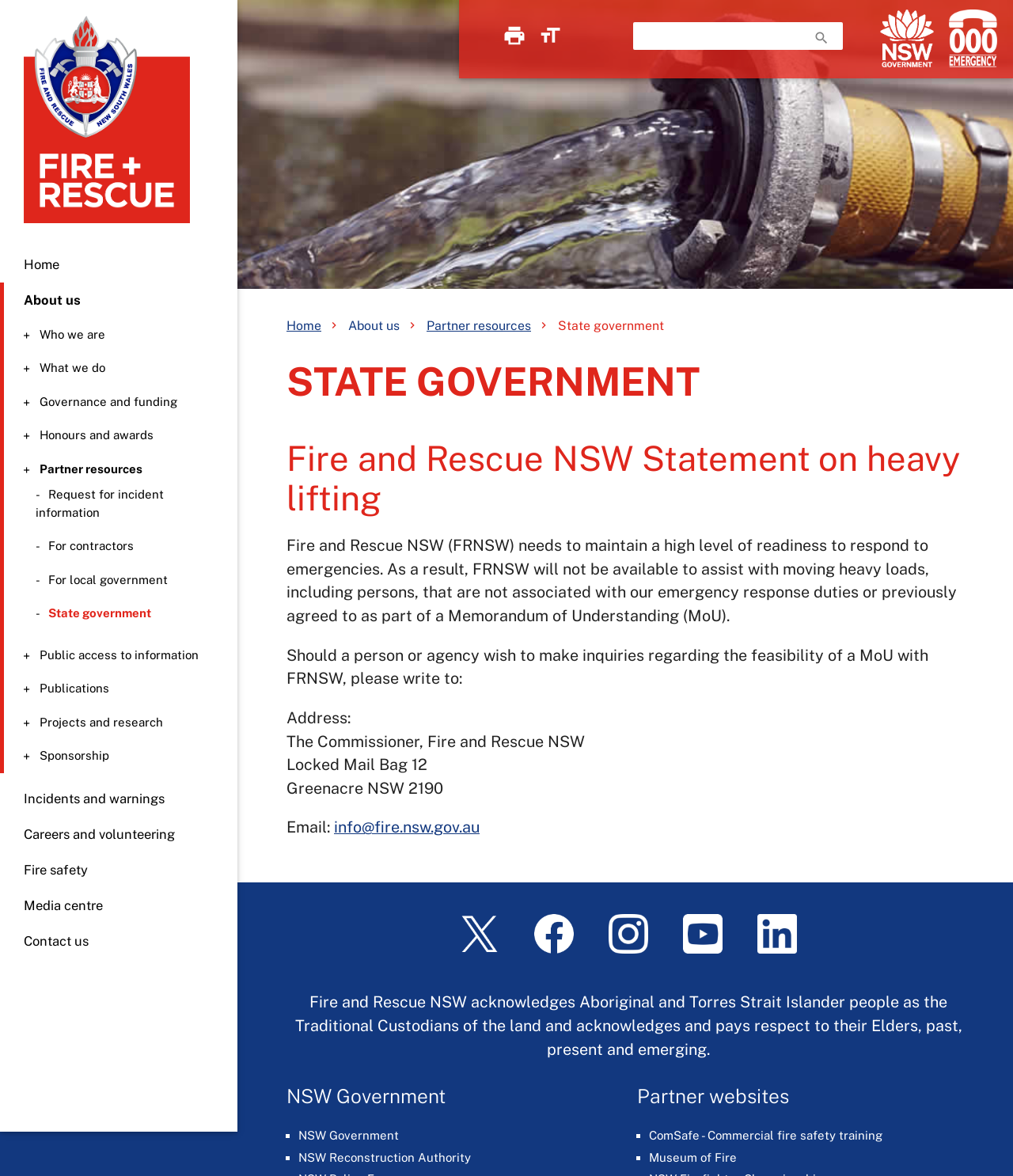Determine the bounding box coordinates for the clickable element to execute this instruction: "Go to Home". Provide the coordinates as four float numbers between 0 and 1, i.e., [left, top, right, bottom].

[0.0, 0.21, 0.234, 0.24]